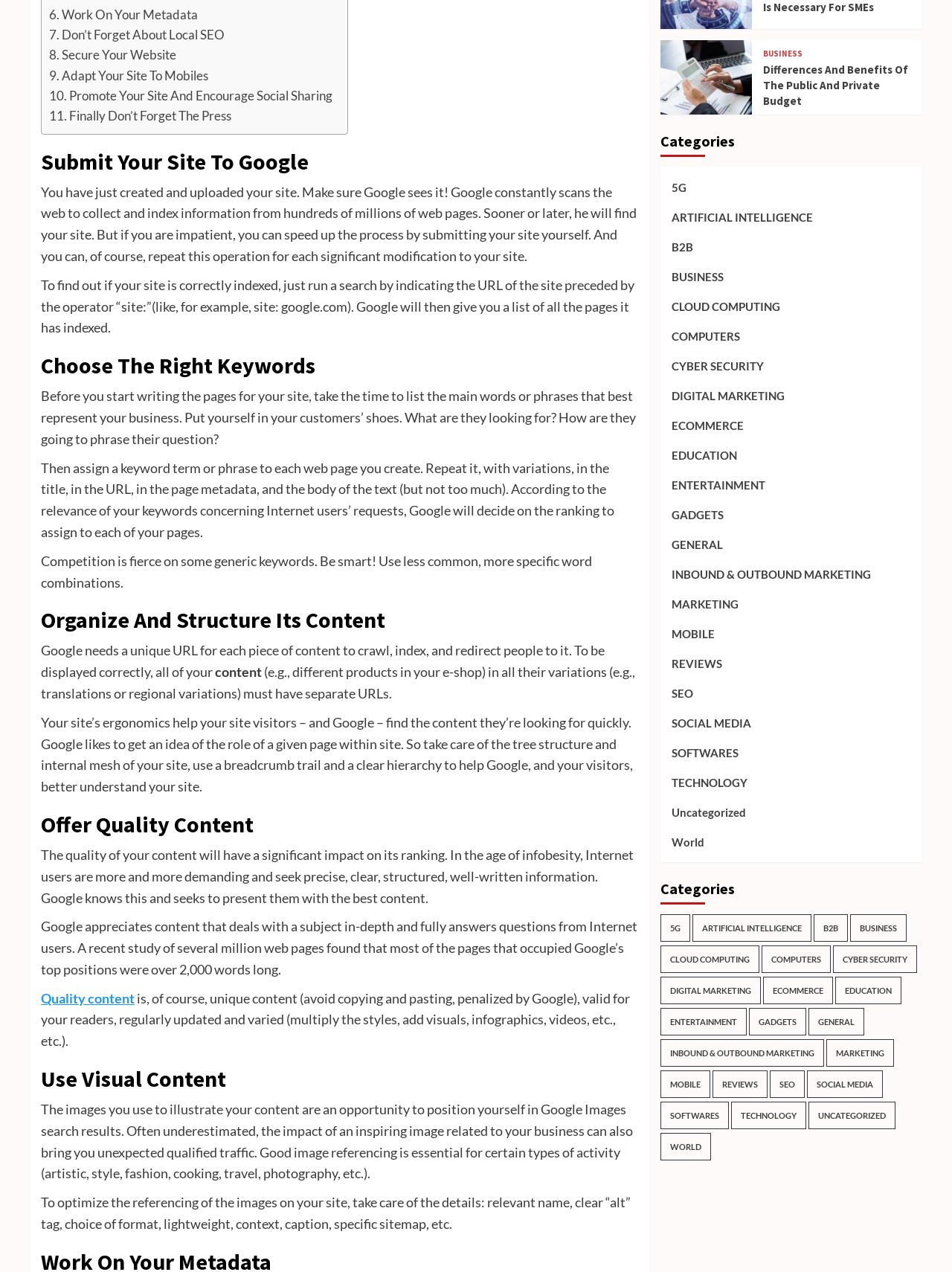Using the information from the screenshot, answer the following question thoroughly:
What should be done to optimize image referencing?

The webpage suggests that to optimize image referencing, one should take care of the details such as using a relevant name, clear 'alt' tag, choice of format, lightweight, context, caption, and specific sitemap.